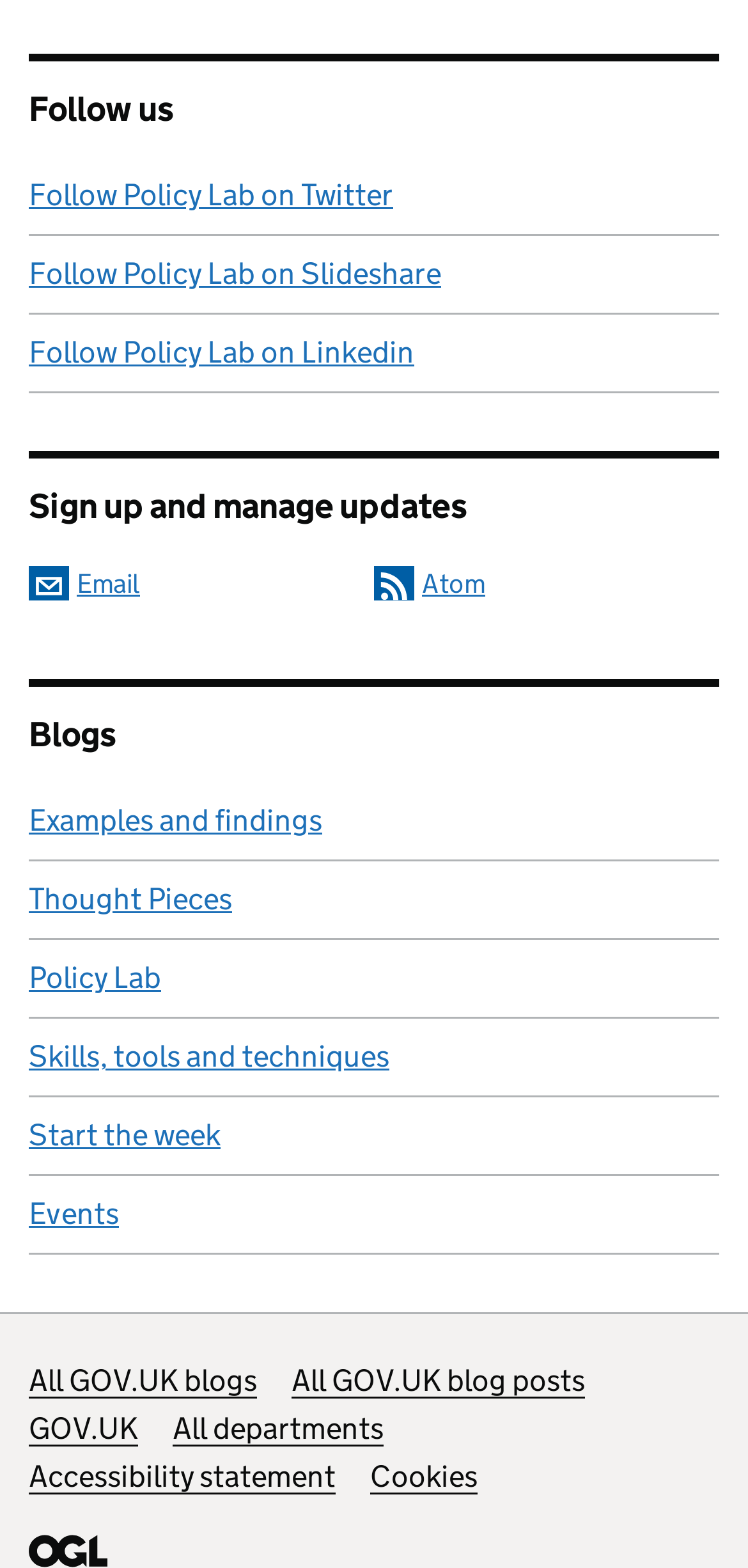Please specify the bounding box coordinates in the format (top-left x, top-left y, bottom-right x, bottom-right y), with all values as floating point numbers between 0 and 1. Identify the bounding box of the UI element described by: All departments

[0.231, 0.899, 0.513, 0.923]